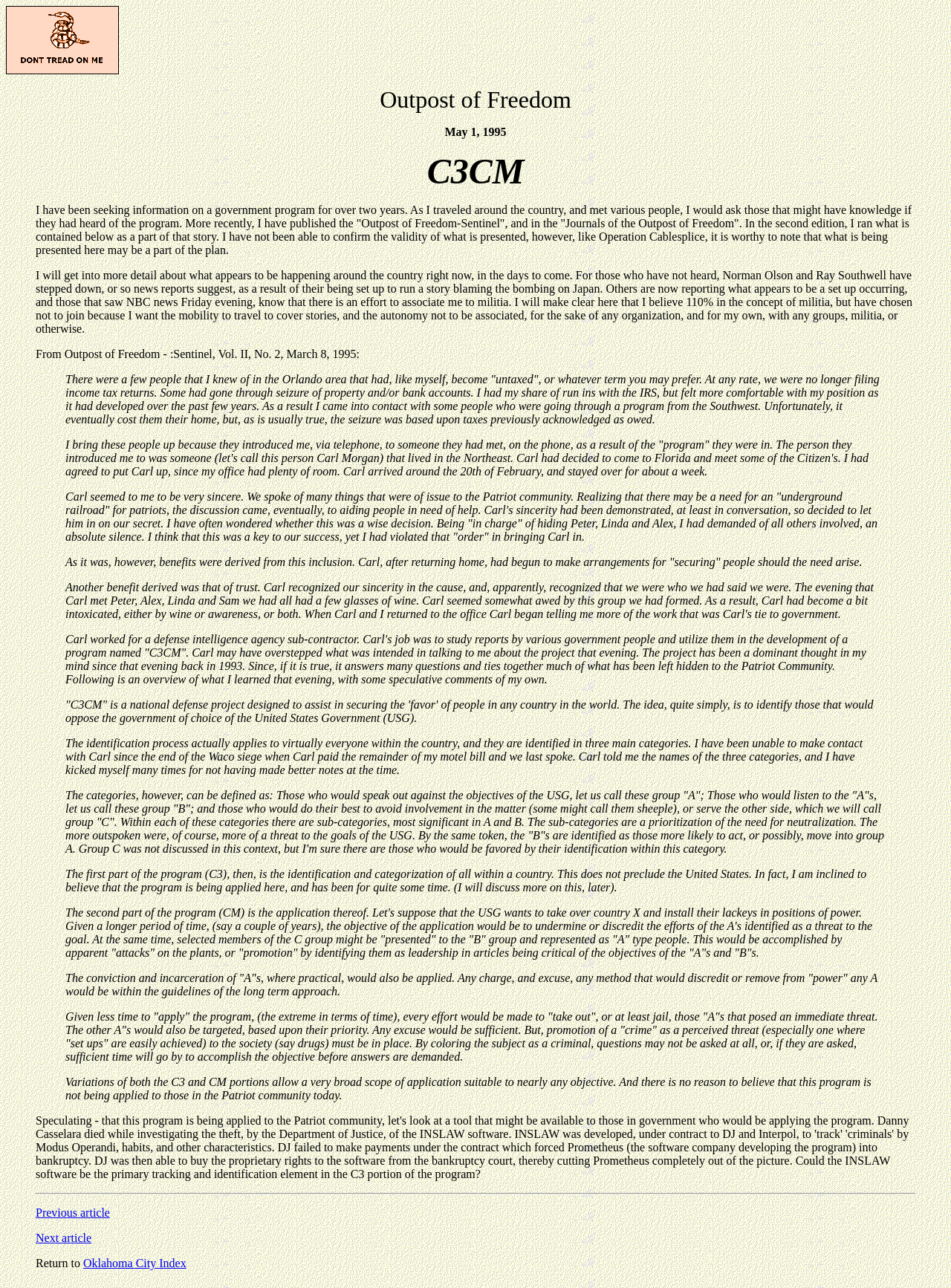Provide the bounding box coordinates of the UI element this sentence describes: "Prev".

None